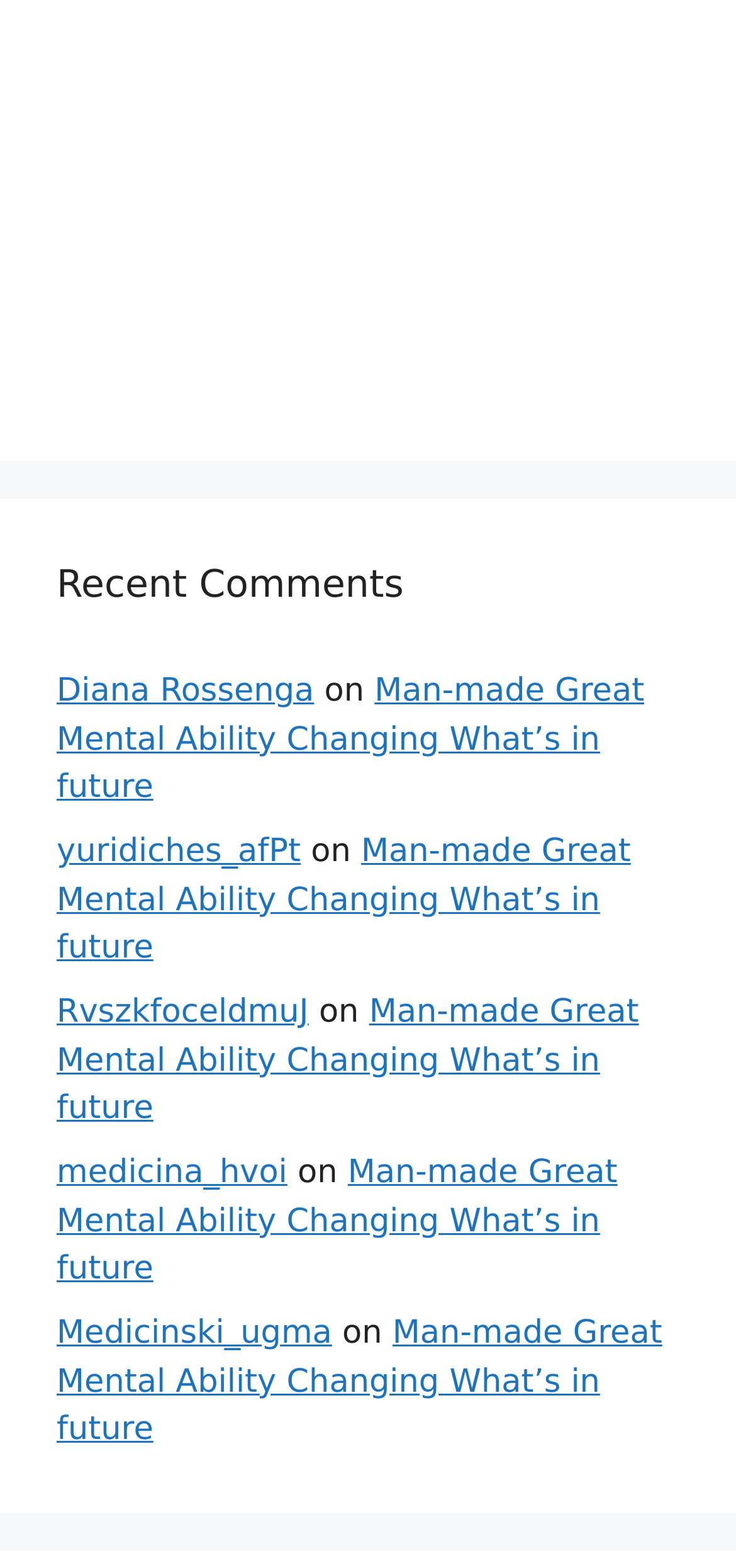Determine the bounding box coordinates of the clickable element to achieve the following action: 'visit yuridiches_afPt's page'. Provide the coordinates as four float values between 0 and 1, formatted as [left, top, right, bottom].

[0.077, 0.532, 0.409, 0.556]